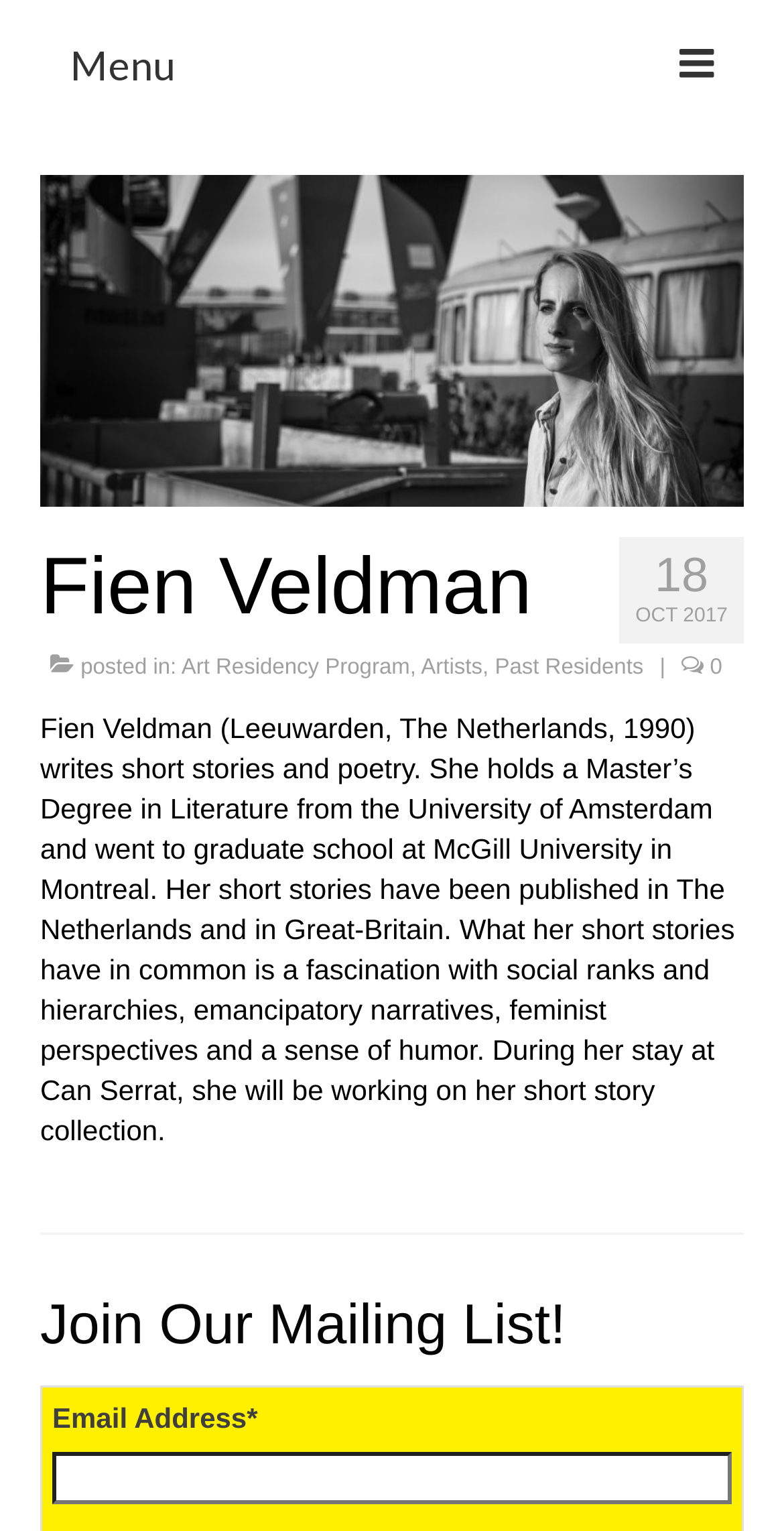Provide the bounding box coordinates of the HTML element described by the text: "parent_node: Email Address* name="mc_mv_EMAIL"".

[0.067, 0.948, 0.933, 0.983]